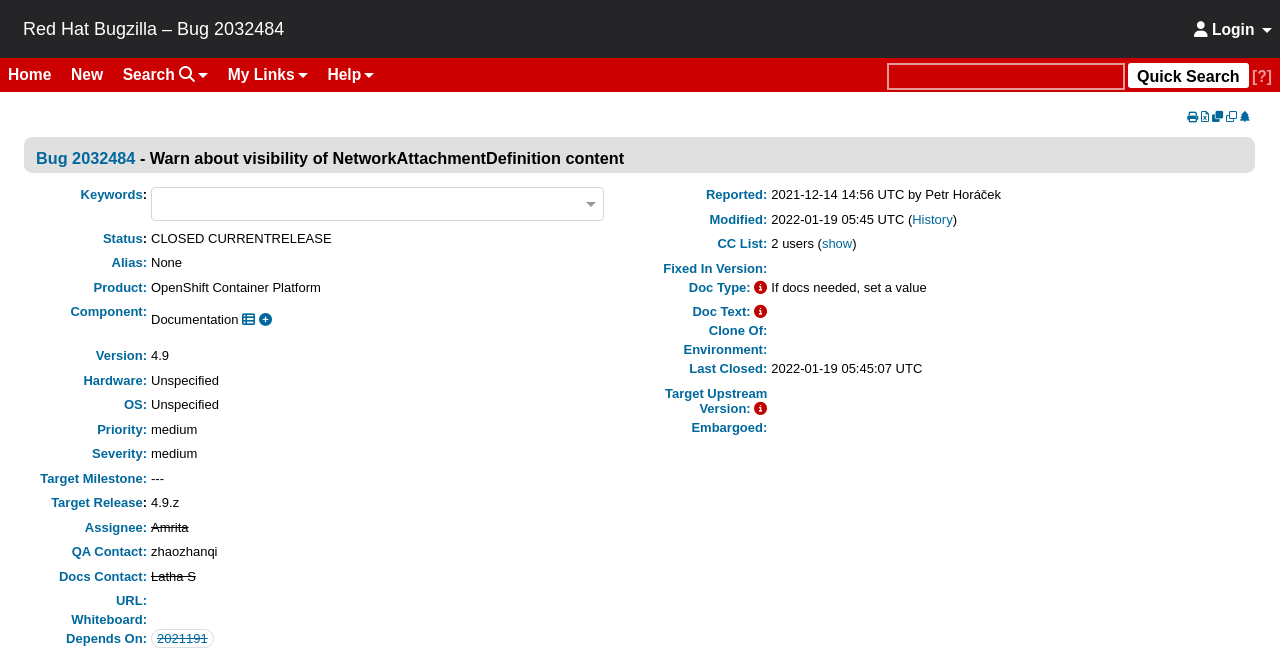Please answer the following question using a single word or phrase: 
What is the bug ID of the current page?

2032484